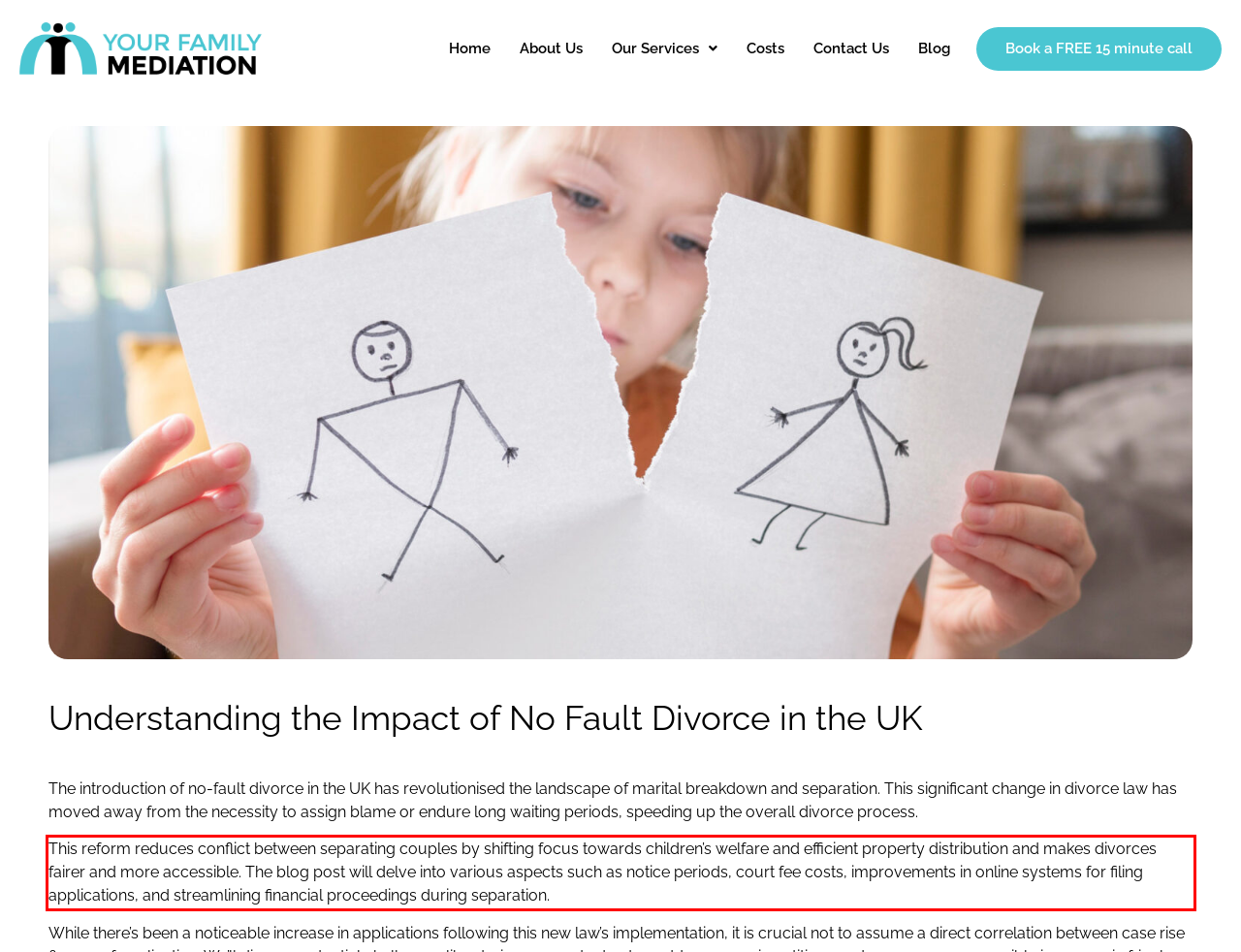Identify the red bounding box in the webpage screenshot and perform OCR to generate the text content enclosed.

This reform reduces conflict between separating couples by shifting focus towards children’s welfare and efficient property distribution and makes divorces fairer and more accessible. The blog post will delve into various aspects such as notice periods, court fee costs, improvements in online systems for filing applications, and streamlining financial proceedings during separation.